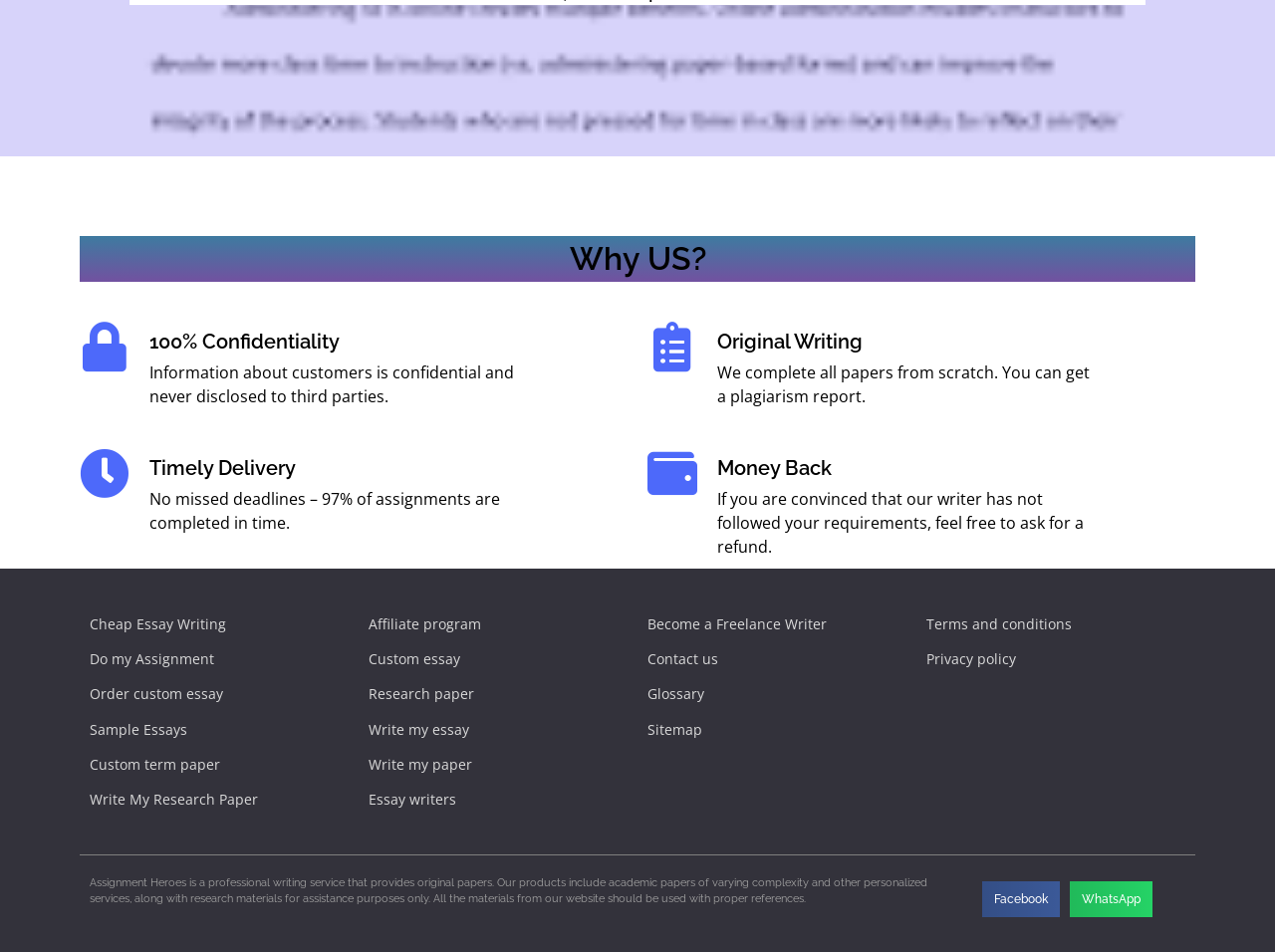What is the purpose of the service?
Provide a detailed answer to the question using information from the image.

According to the text at the bottom of the webpage, the service provides original papers and research materials for assistance purposes only, and all materials should be used with proper references.